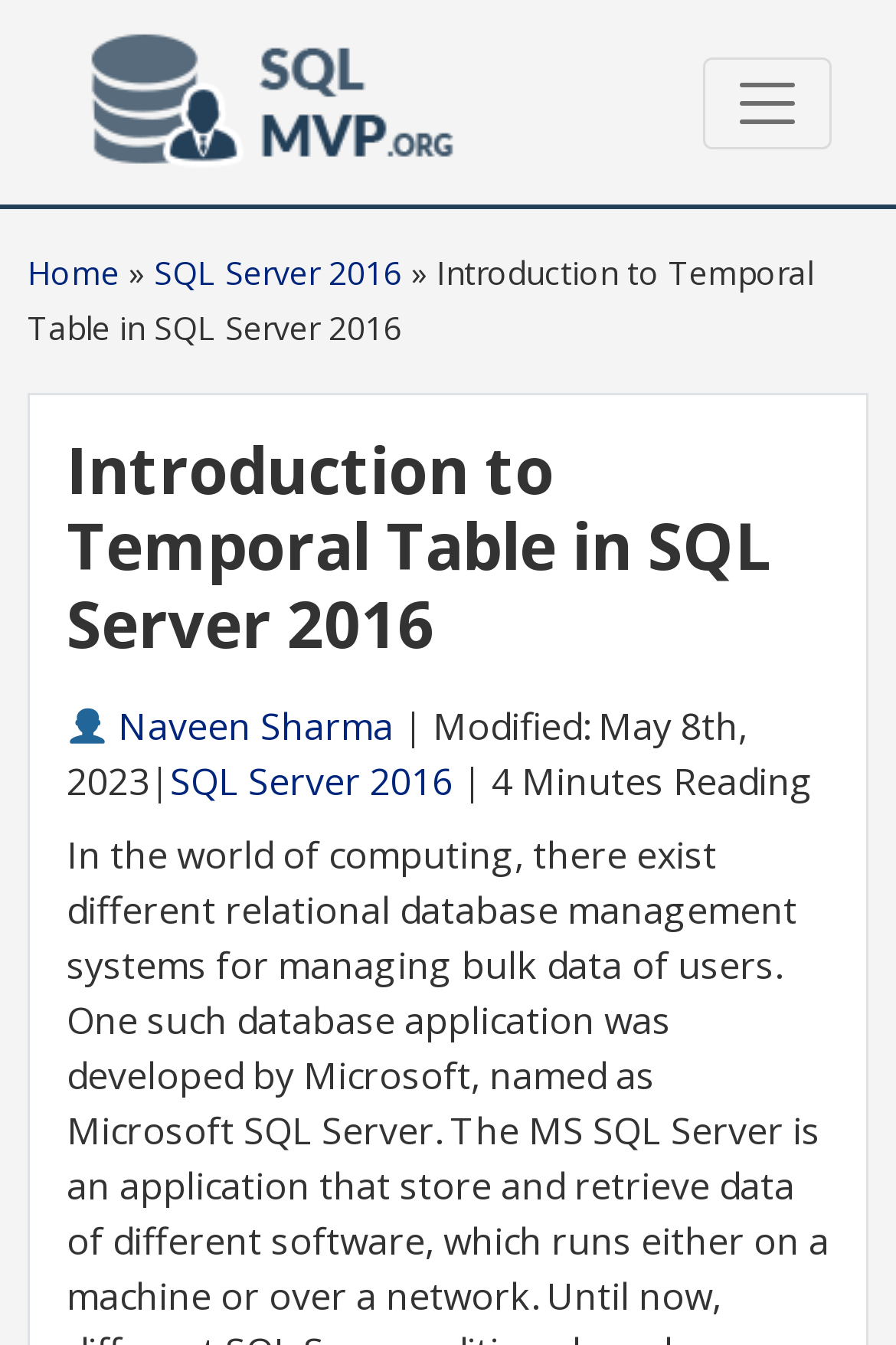From the webpage screenshot, predict the bounding box of the UI element that matches this description: "Naveen Sharma".

[0.131, 0.521, 0.449, 0.559]